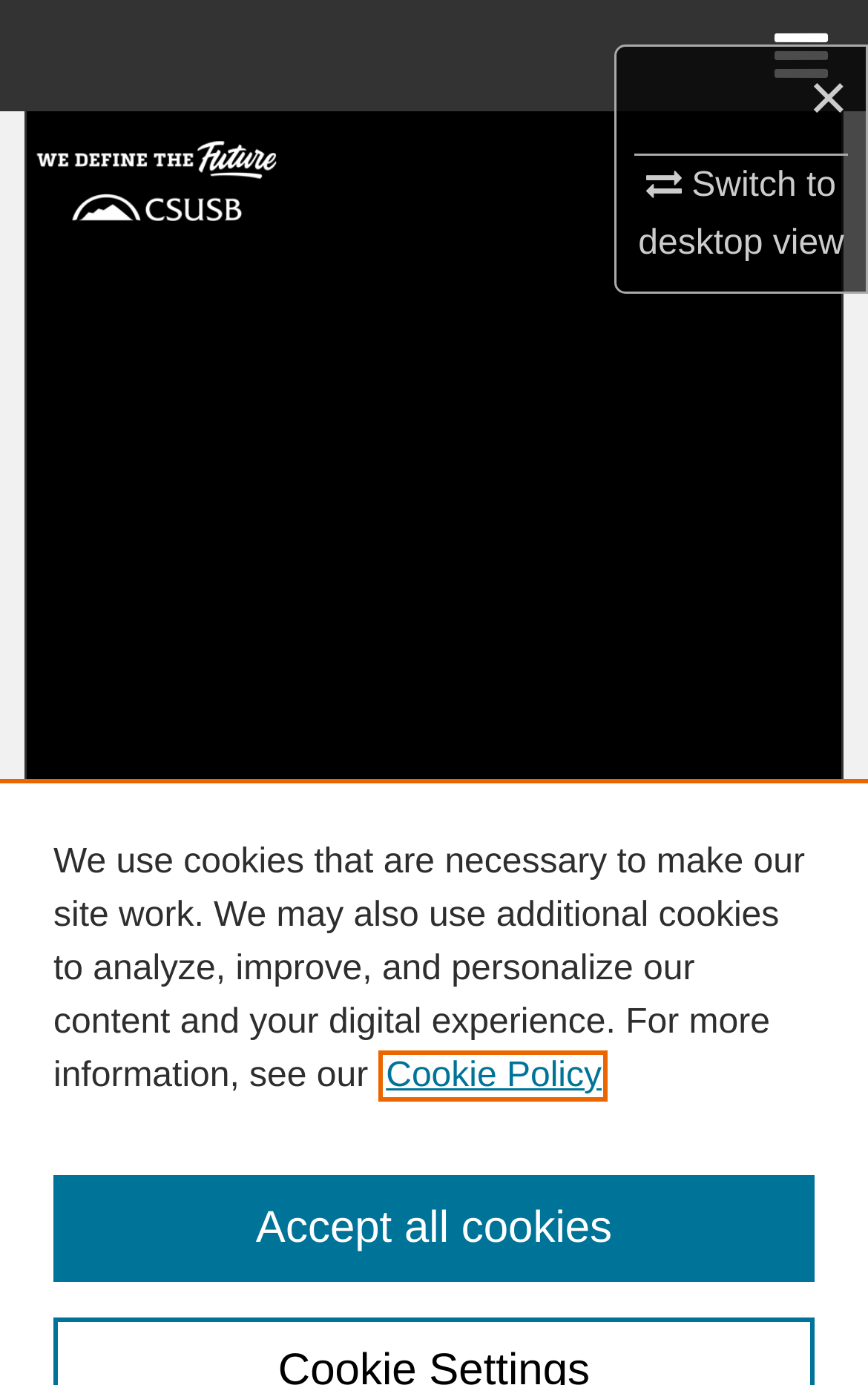Specify the bounding box coordinates of the area that needs to be clicked to achieve the following instruction: "Go to Home".

[0.093, 0.955, 0.168, 0.974]